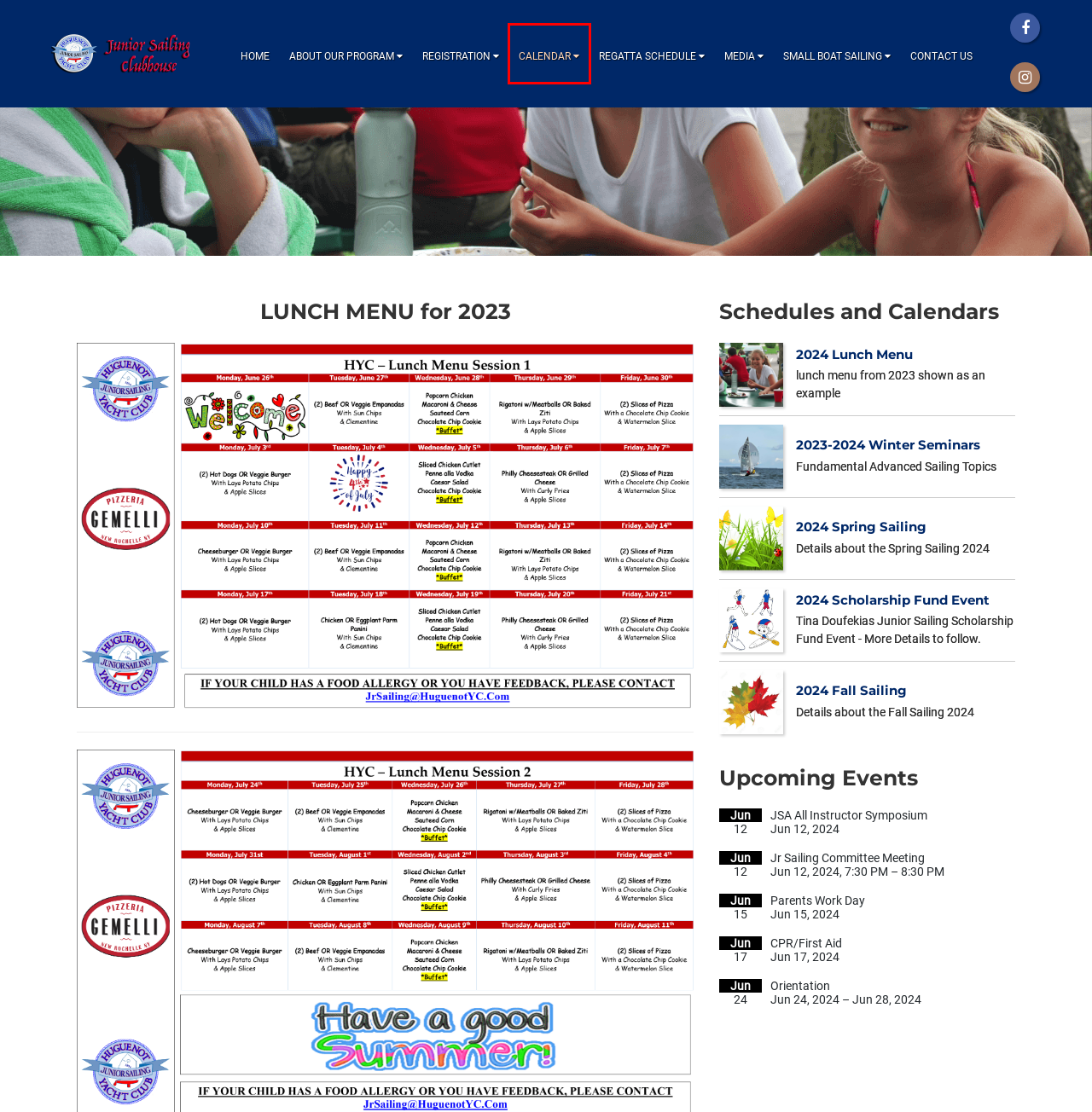You have a screenshot of a webpage with a red bounding box around an element. Select the webpage description that best matches the new webpage after clicking the element within the red bounding box. Here are the descriptions:
A. 2024 Fall Sailing :: JuniorSailingClubhouse
B. Registration :: JuniorSailingClubhouse
C. Media :: JuniorSailingClubhouse
D. About Our Program :: JuniorSailingClubhouse
E. Small Boat Sailing :: JuniorSailingClubhouse
F. Calendar :: JuniorSailingClubhouse
G. Regatta Schedule :: JuniorSailingClubhouse
H. Home :: JuniorSailingClubhouse

F